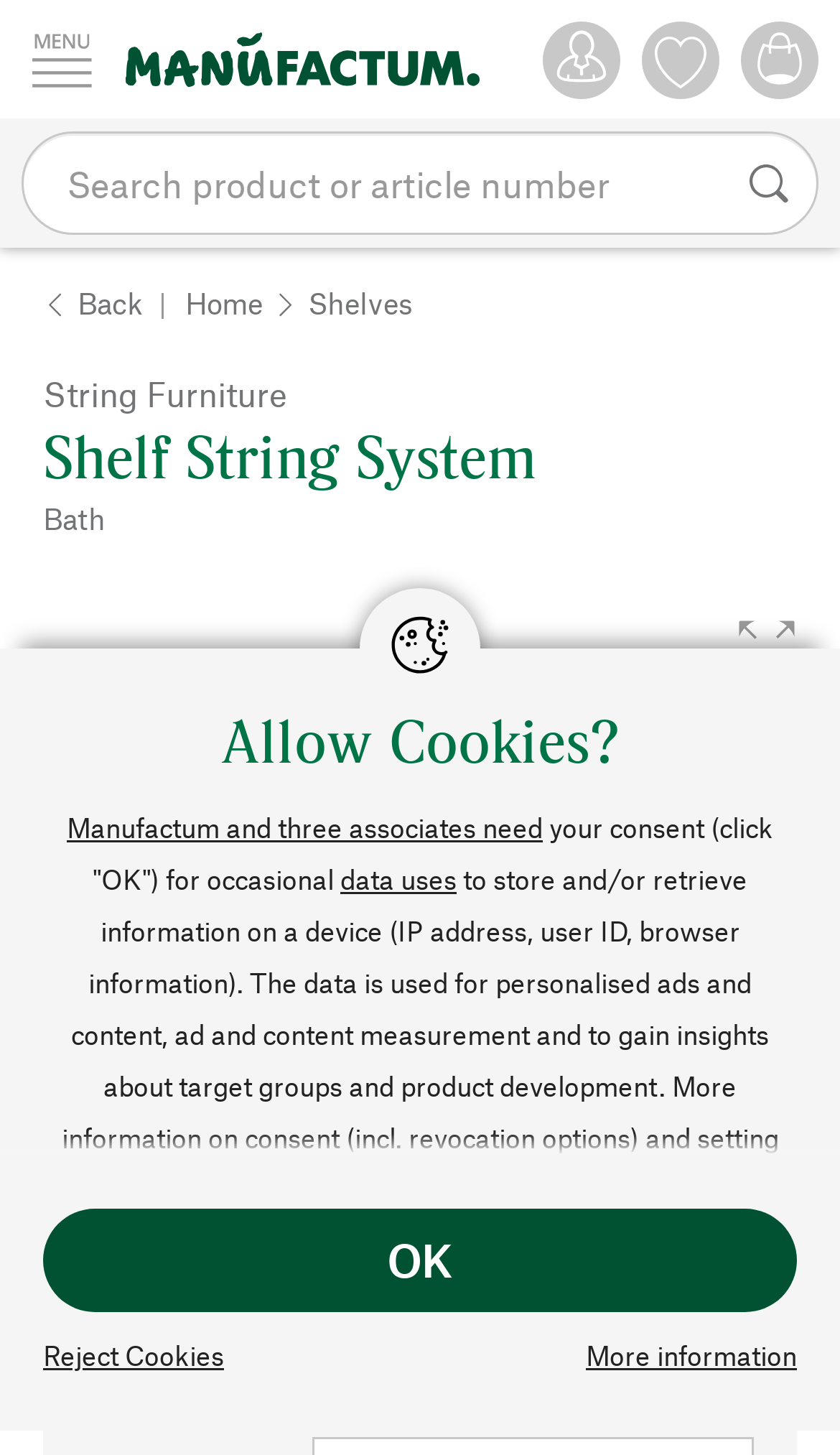Identify and provide the text content of the webpage's primary headline.

Shelf String System